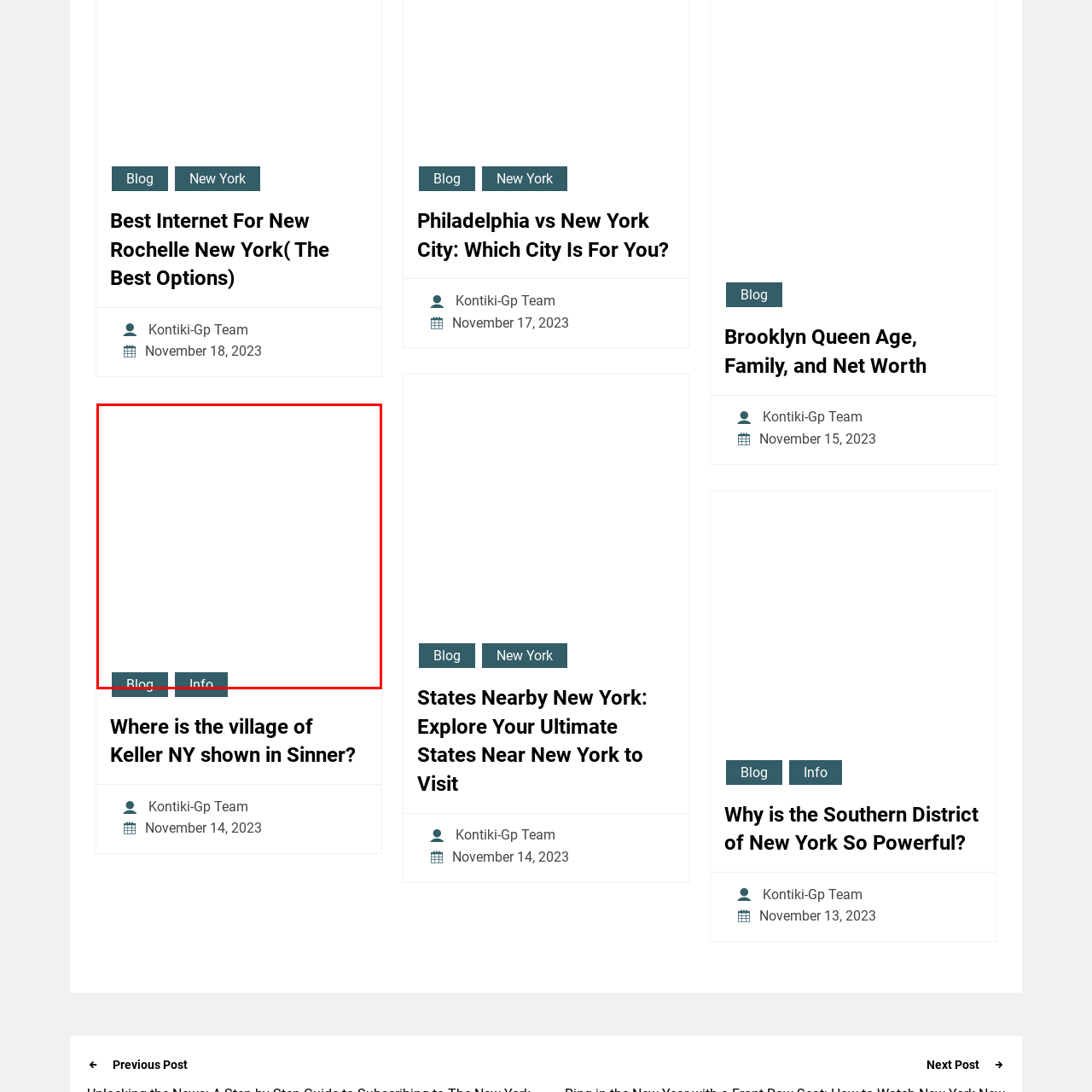Offer a meticulous description of everything depicted in the red-enclosed portion of the image.

The image, titled "The Sinner TV Series," is featured in an article discussing the location of the fictional village of Keller, NY, as depicted in the show. The caption highlights themes of mystery and intrigue associated with the series, drawing readers' attention to its connection with real-world places. This captivating visual is strategically placed within a broader narrative about the series, appealing to fans and those interested in exploring the show's settings. Surrounding the image are links to additional resources, including the blog and relevant articles, providing a comprehensive context for readers.